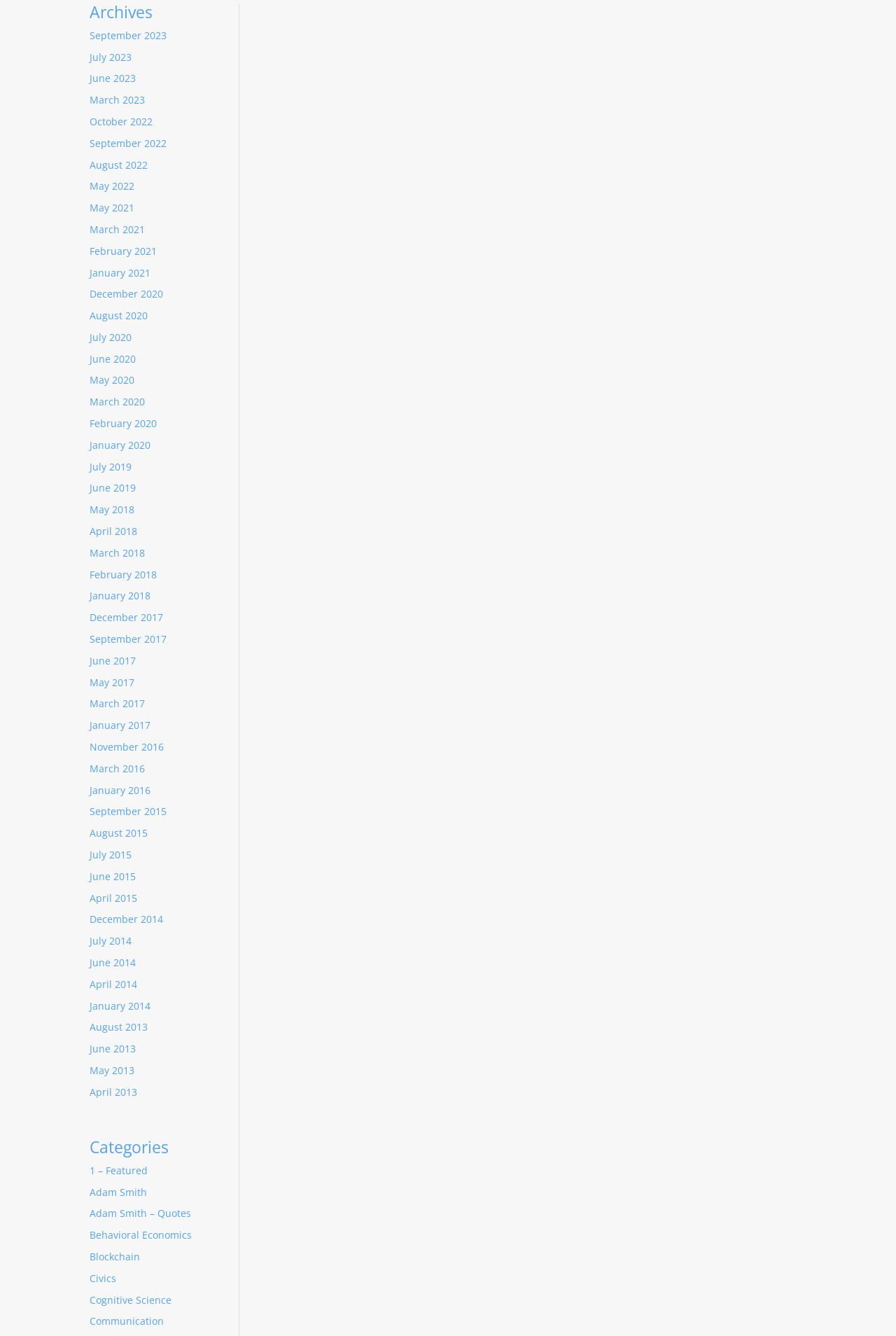Kindly respond to the following question with a single word or a brief phrase: 
What is the most recent month available in the archives?

September 2023